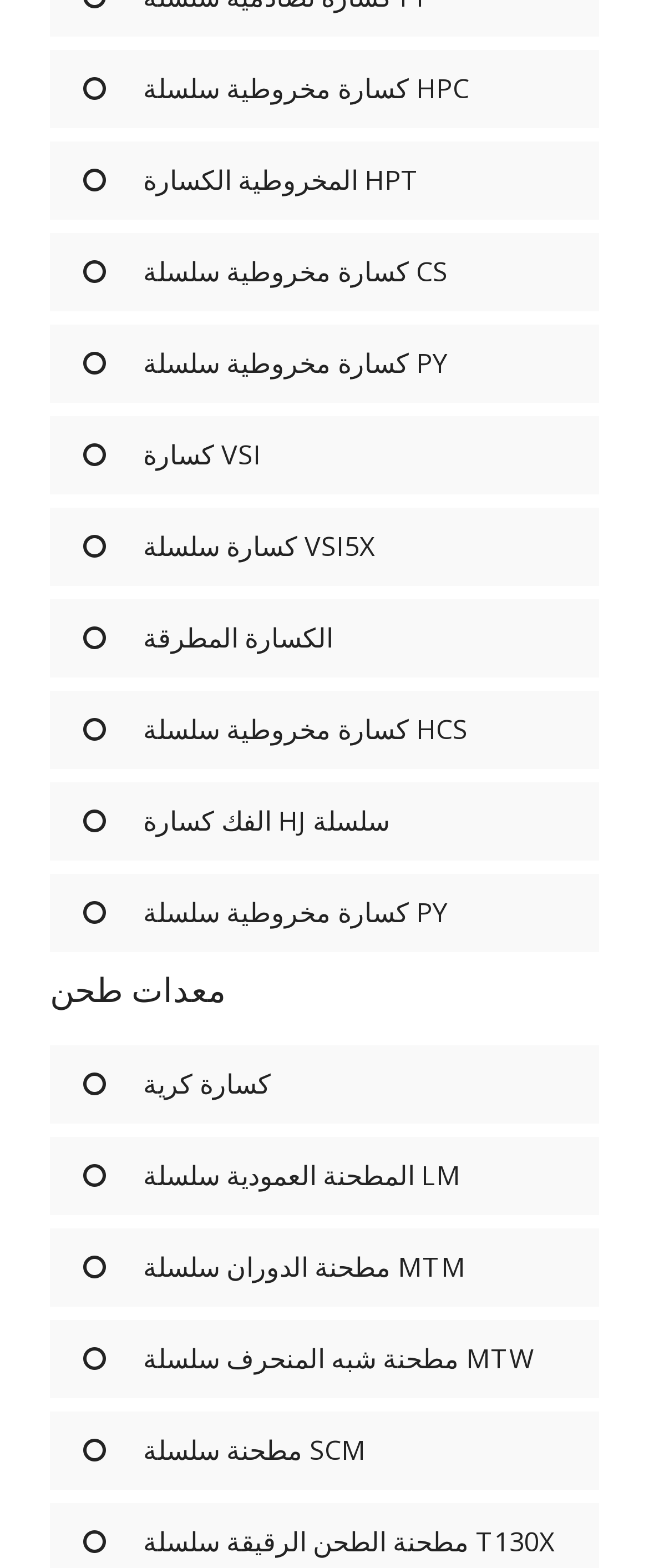Specify the bounding box coordinates of the area to click in order to execute this command: 'view معدات طحن'. The coordinates should consist of four float numbers ranging from 0 to 1, and should be formatted as [left, top, right, bottom].

[0.077, 0.618, 0.923, 0.646]